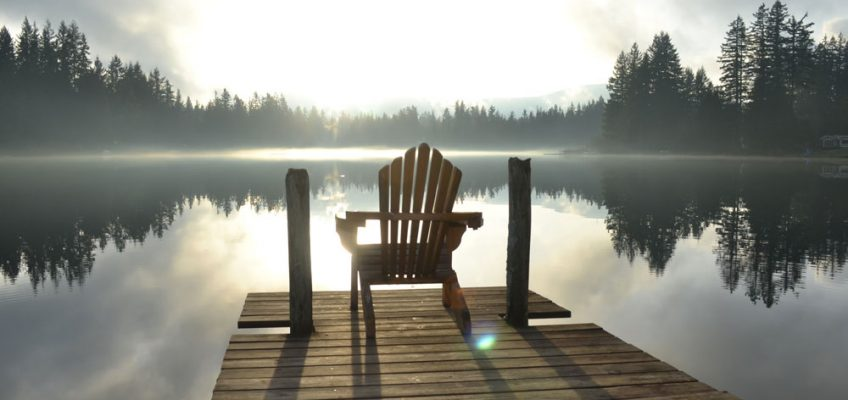Describe the important features and context of the image with as much detail as possible.

A serene and tranquil scene unfolds at the edge of a calm lake, capturing the essence of peace and mindfulness. A single wooden Adirondack chair sits invitingly on a weathered dock, facing the still waters. The early morning light filters softly through a misty haze, illuminating the landscape with a gentle golden glow. Towering evergreens frame the backdrop, their reflections mirroring perfectly in the glassy surface of the lake, creating a harmonious blend of nature's beauty. This idyllic setting serves as a perfect reminder of the importance of finding moments of stillness, encouraging reflection and connection with one’s inner peace. Ideal for those seeking solace or inspiration, this visual encapsulates the essence of a mindful retreat.